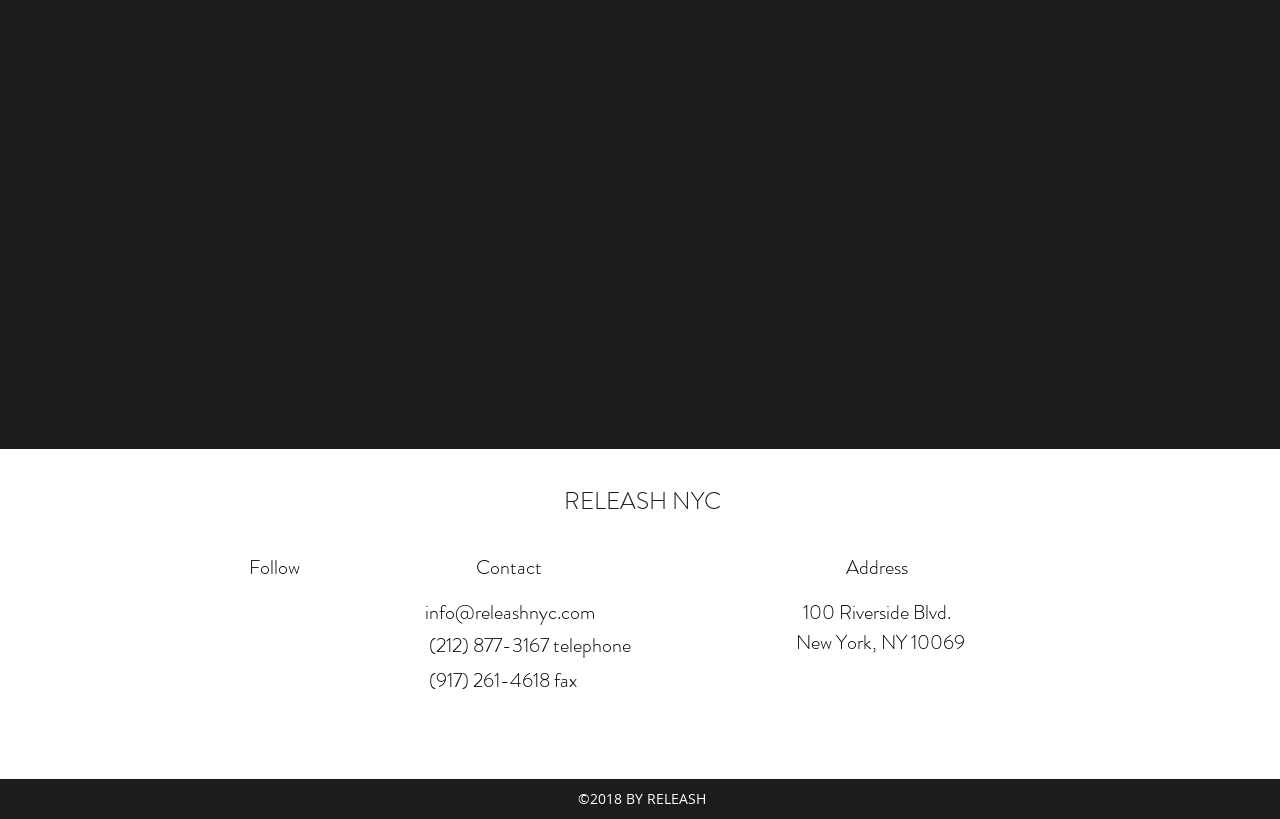Answer the following inquiry with a single word or phrase:
How many social media links are there?

8